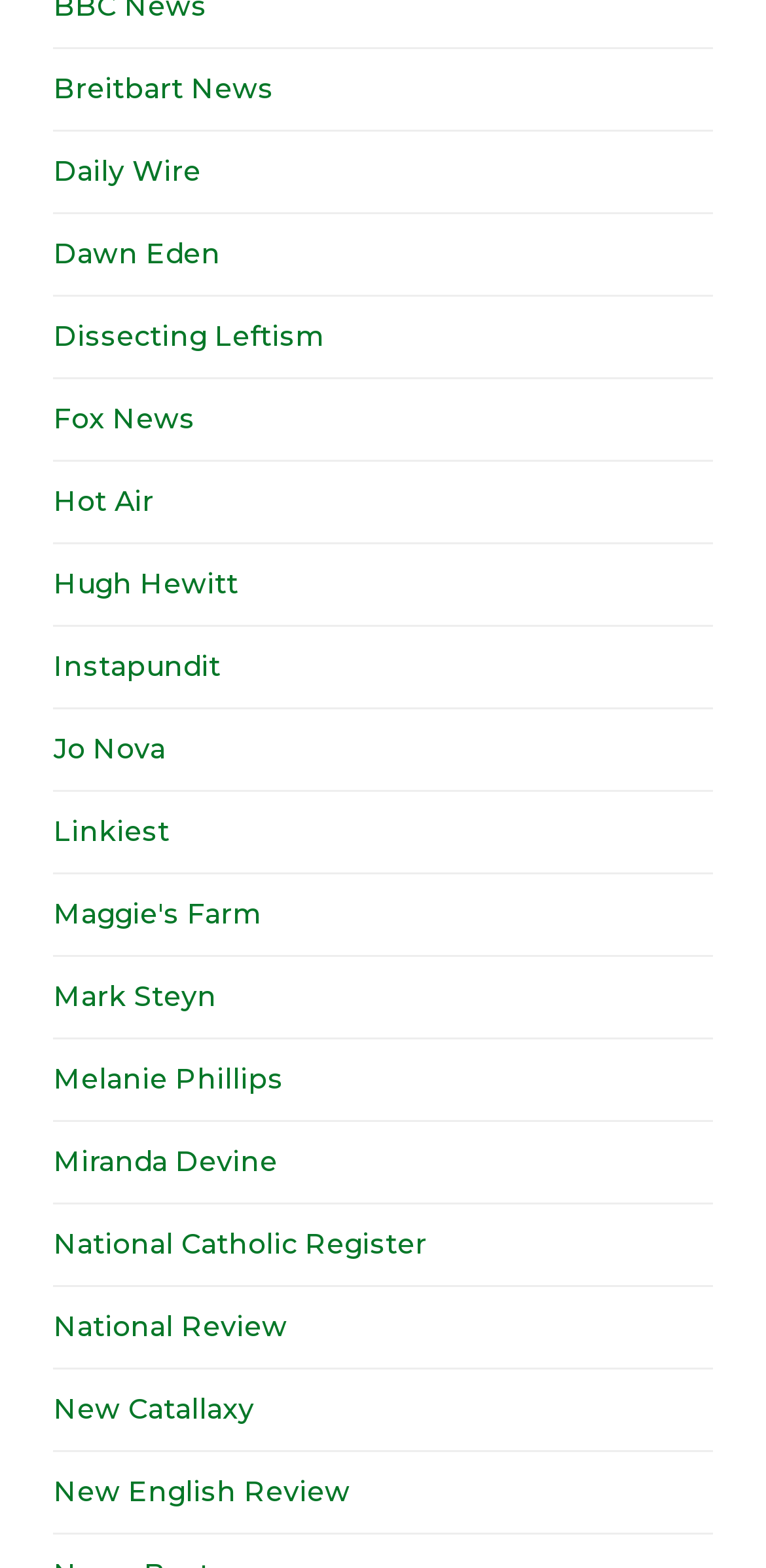Answer the question with a brief word or phrase:
How many links are on the webpage?

26